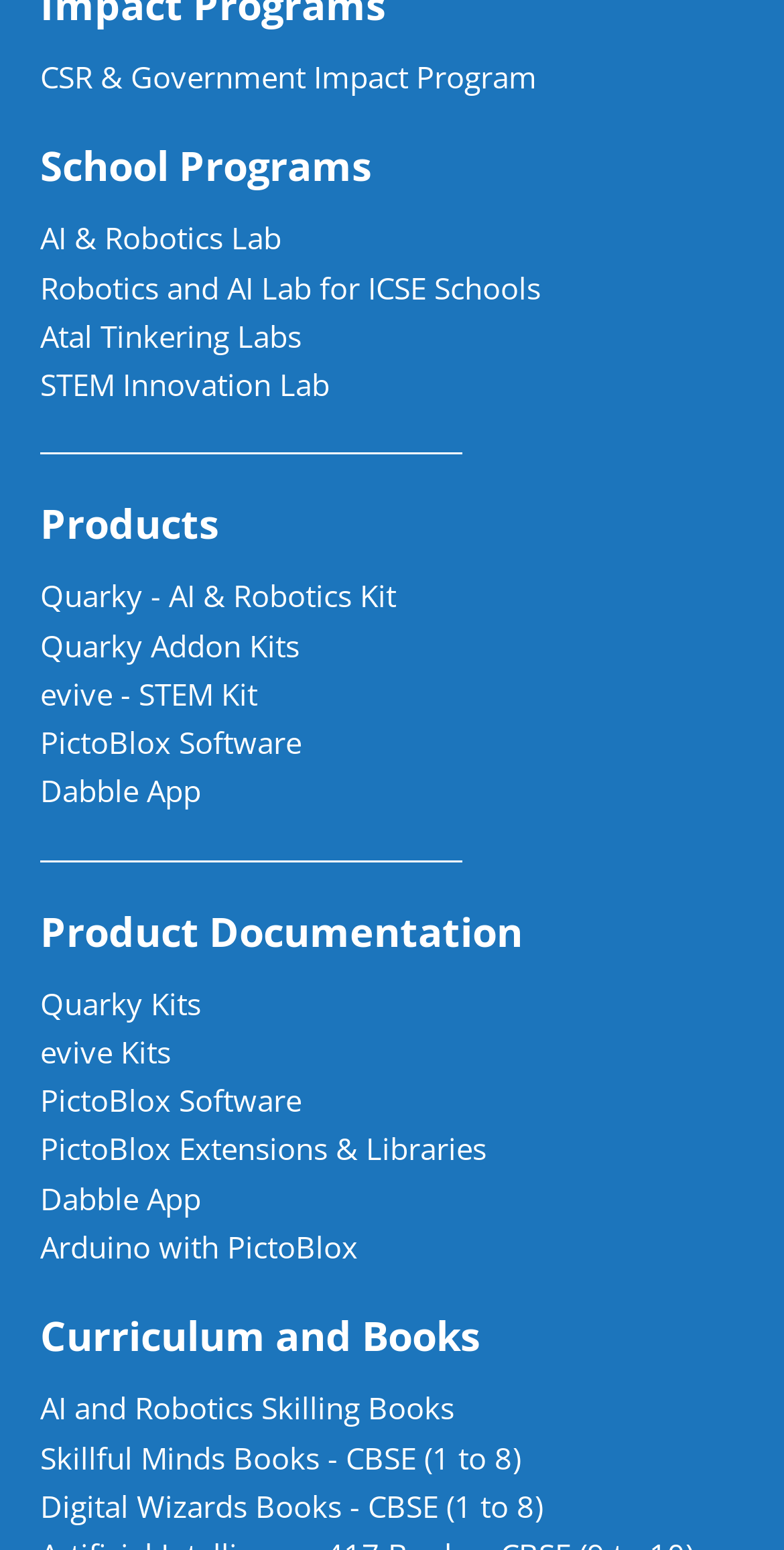Please identify the coordinates of the bounding box that should be clicked to fulfill this instruction: "Click on School Programs".

[0.051, 0.09, 0.474, 0.125]